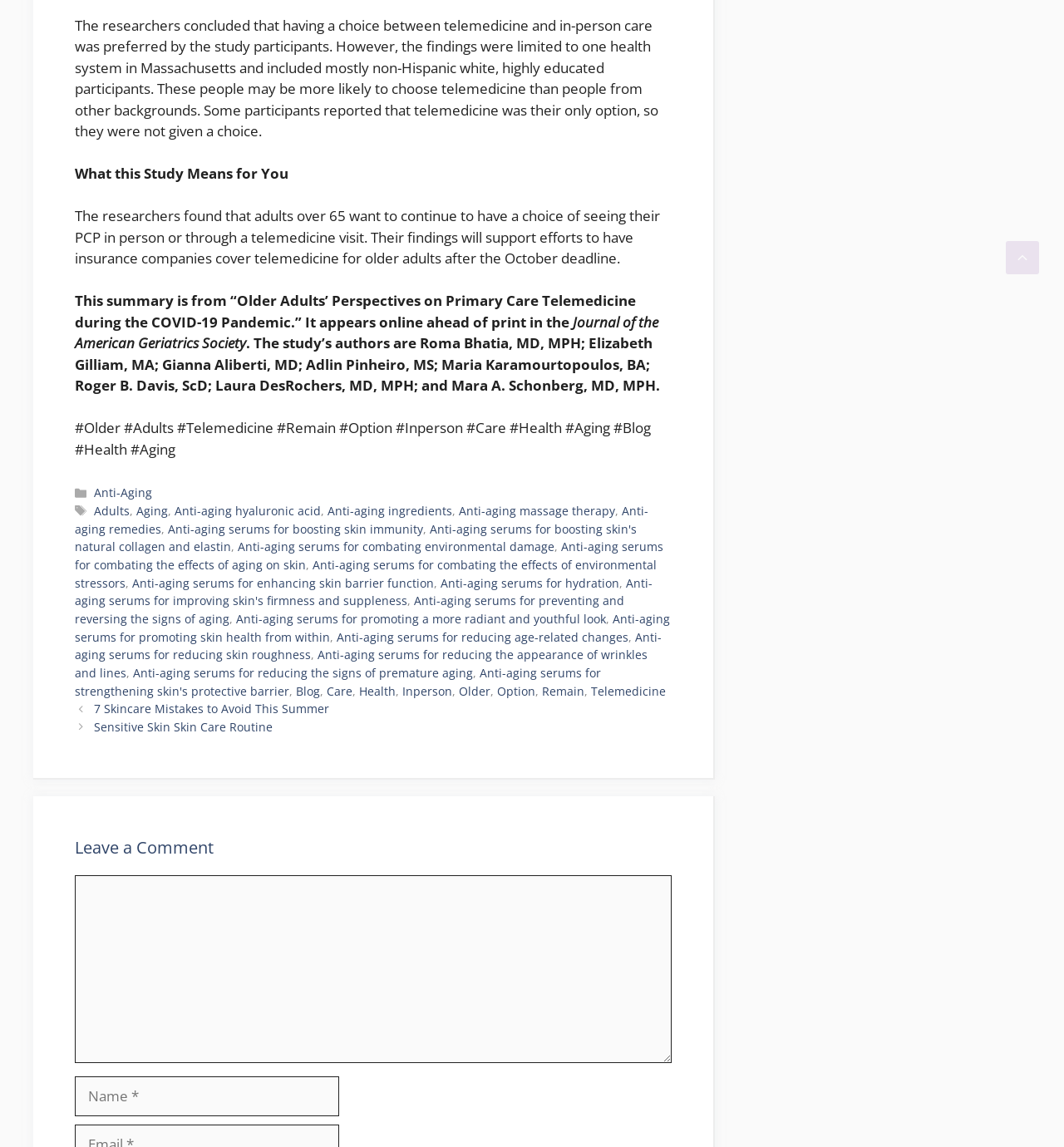Respond concisely with one word or phrase to the following query:
What is the name of the journal where the study was published?

Journal of the American Geriatrics Society